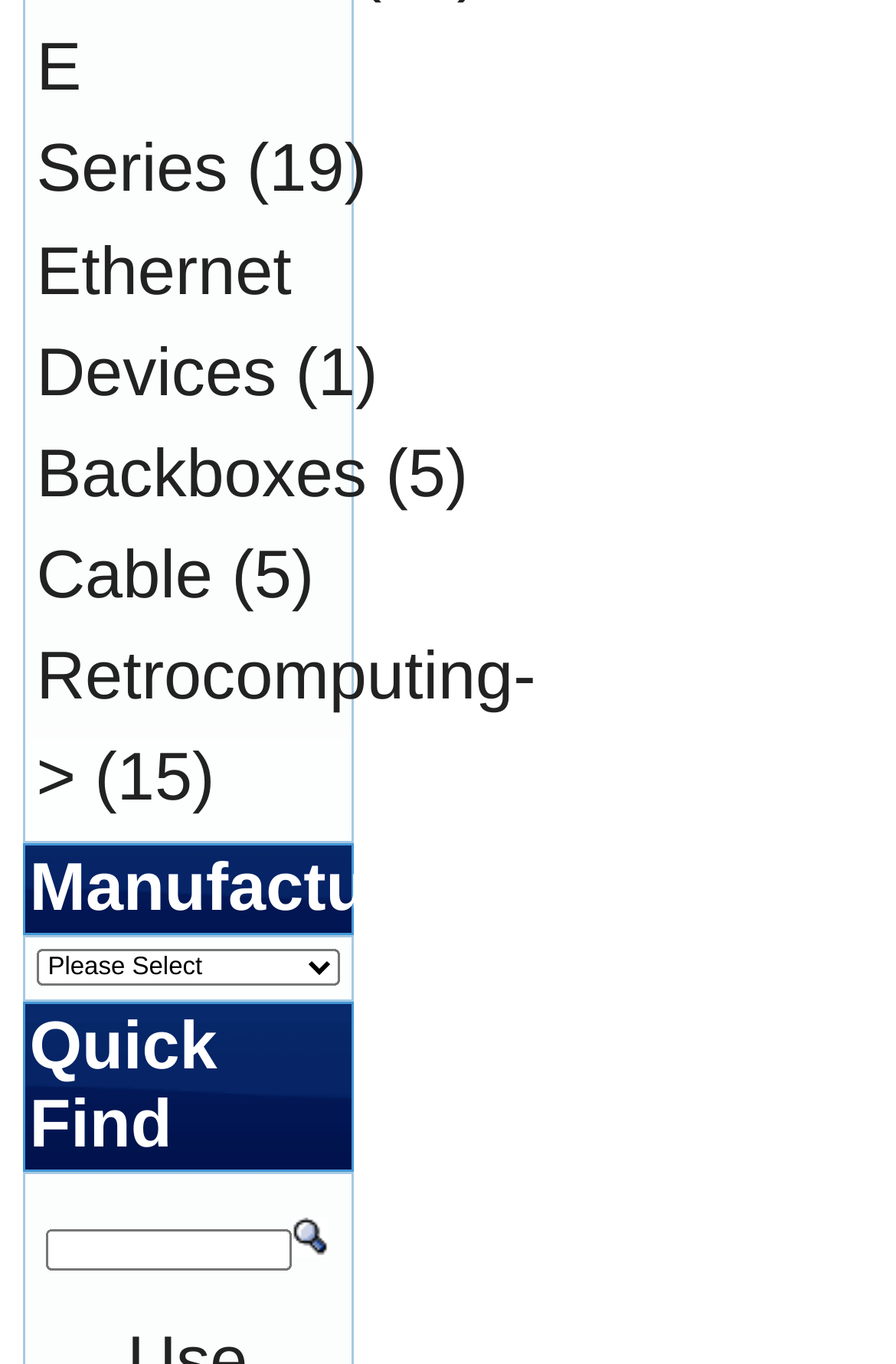What is the first link on the webpage?
Please provide an in-depth and detailed response to the question.

The first link on the webpage is 'E Series' which is located at the top left corner of the webpage with a bounding box of [0.041, 0.022, 0.254, 0.152].